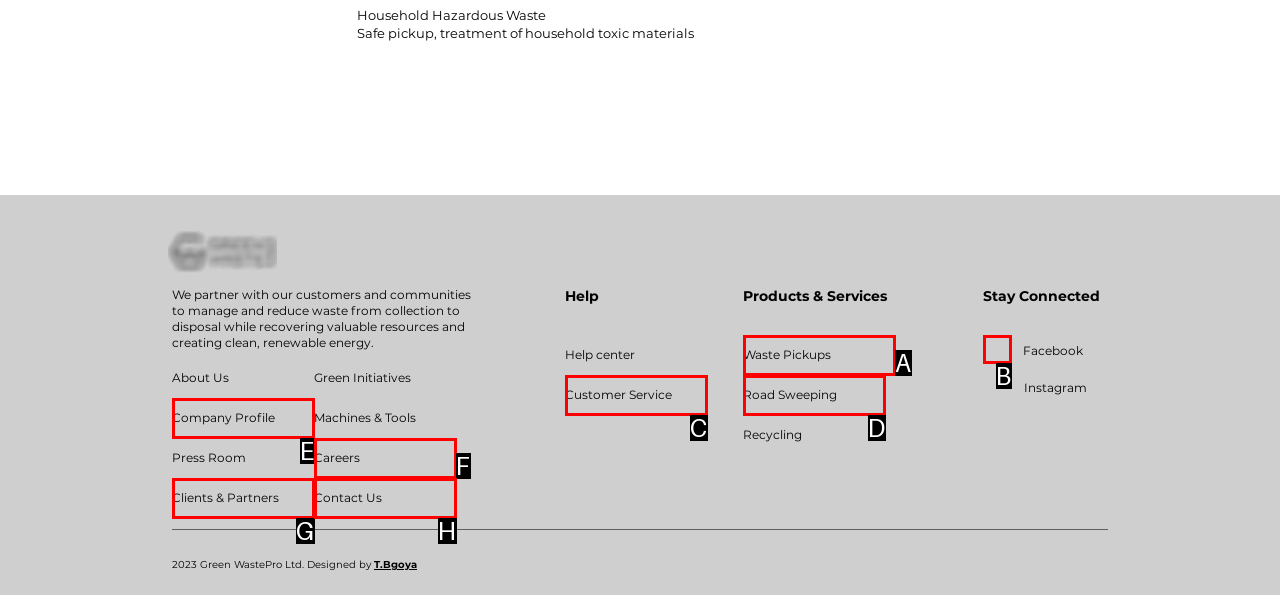Select the HTML element that corresponds to the description: Road Sweeping. Answer with the letter of the matching option directly from the choices given.

D